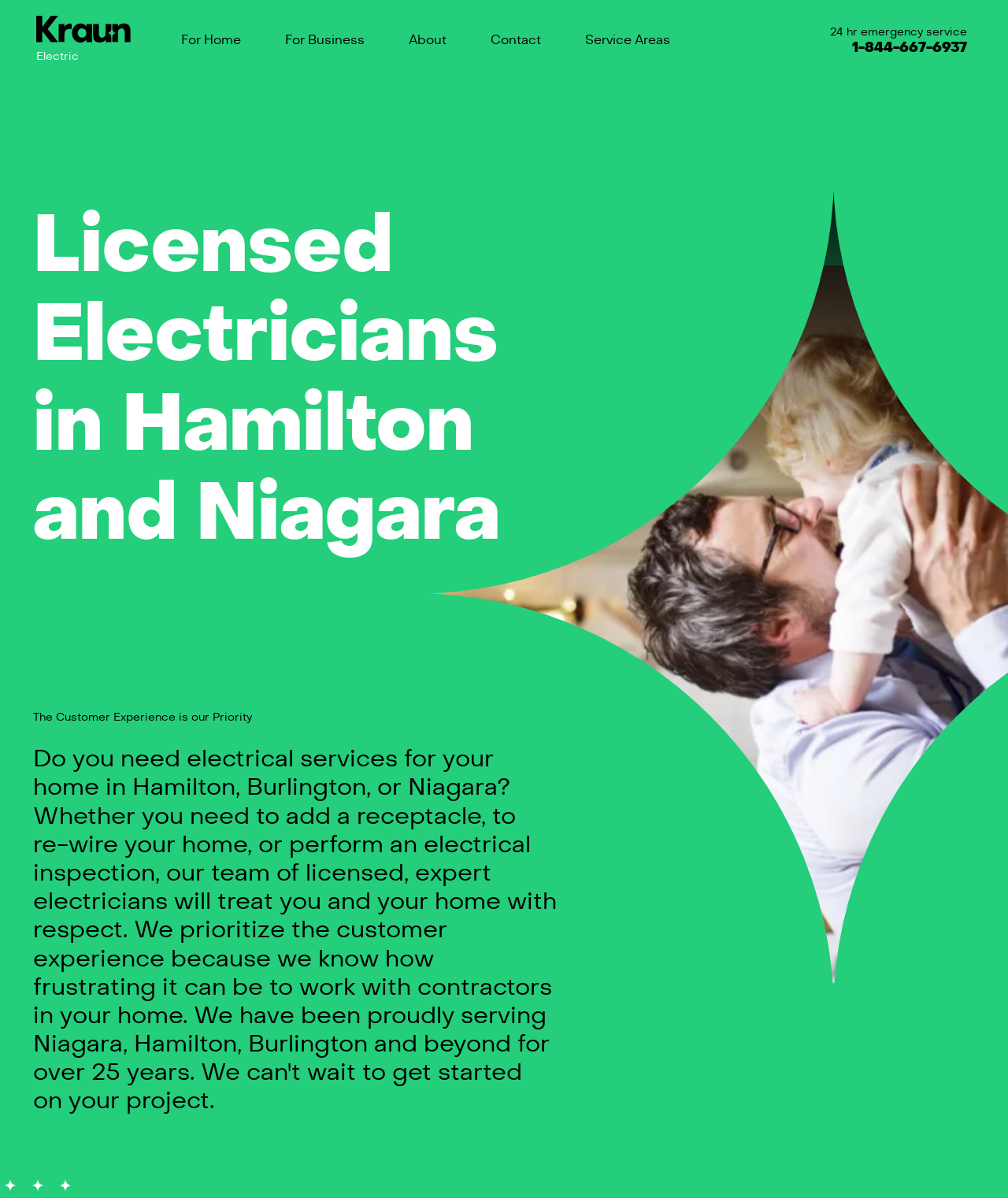Examine the image and give a thorough answer to the following question:
What type of electricians are mentioned on the webpage?

I found the type of electricians mentioned on the webpage by looking at the heading element with the text 'Licensed Electricians in Hamilton and Niagara' which is located at the top of the webpage.